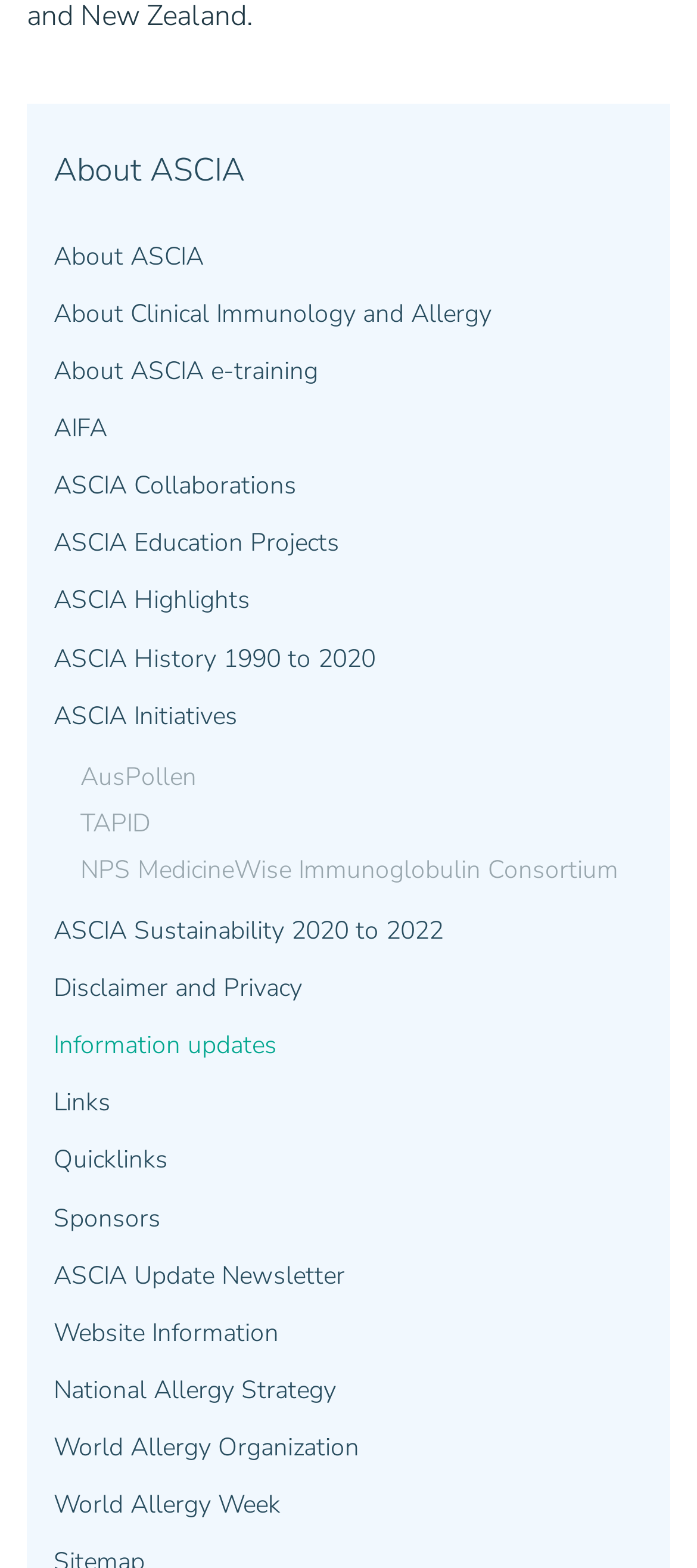Locate the bounding box of the UI element described by: "Links" in the given webpage screenshot.

[0.077, 0.686, 0.962, 0.722]